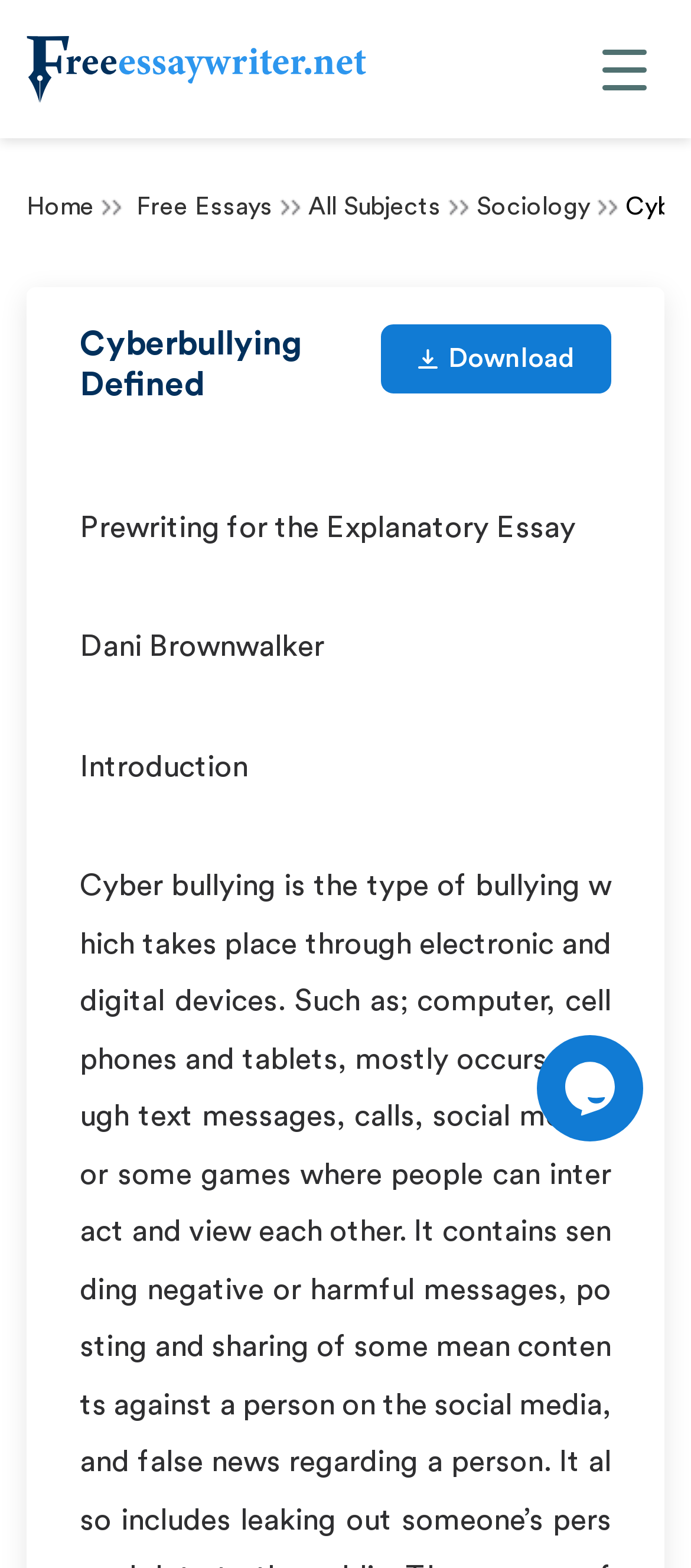Utilize the information from the image to answer the question in detail:
What is the topic of the essay?

I found the answer by reading the heading 'Cyberbullying Defined' at the top of the webpage, which suggests that the essay is about cyberbullying.